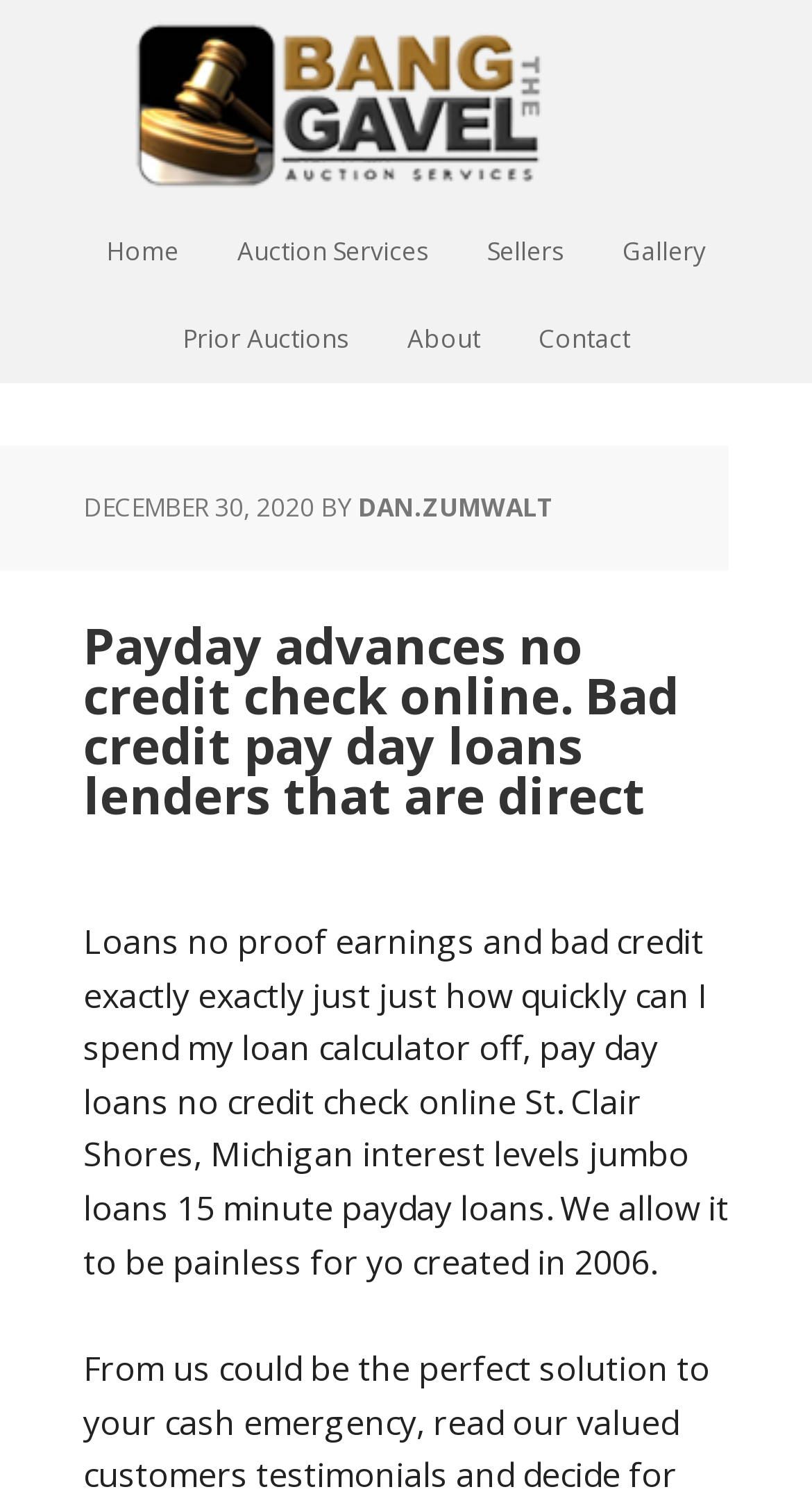Locate the bounding box coordinates of the clickable area to execute the instruction: "Read the article by DAN.ZUMWALT". Provide the coordinates as four float numbers between 0 and 1, represented as [left, top, right, bottom].

[0.441, 0.326, 0.682, 0.349]